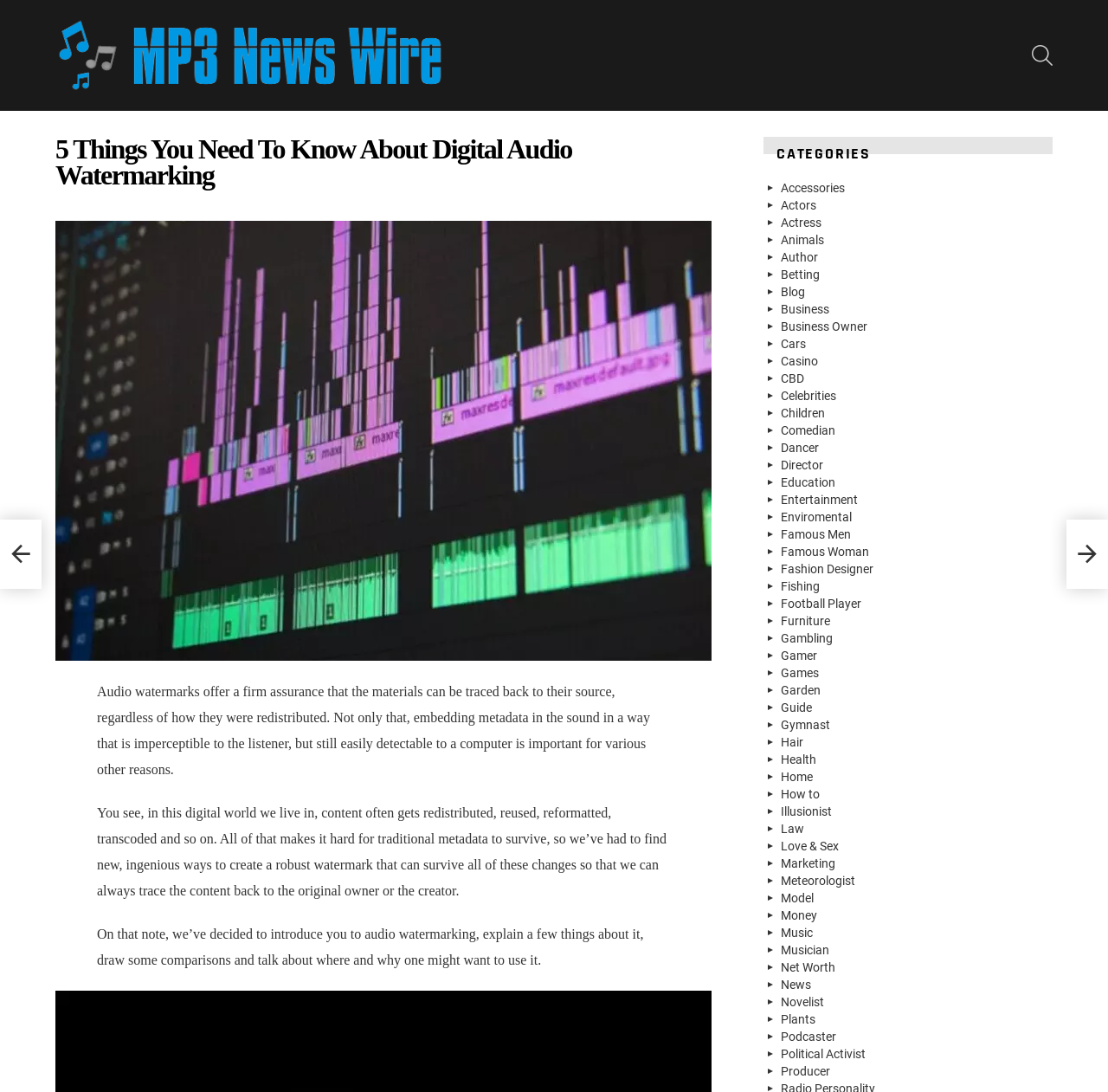Can you show the bounding box coordinates of the region to click on to complete the task described in the instruction: "Read more about '5 Things You Need To Know About Digital Audio Watermarking'"?

[0.05, 0.125, 0.642, 0.173]